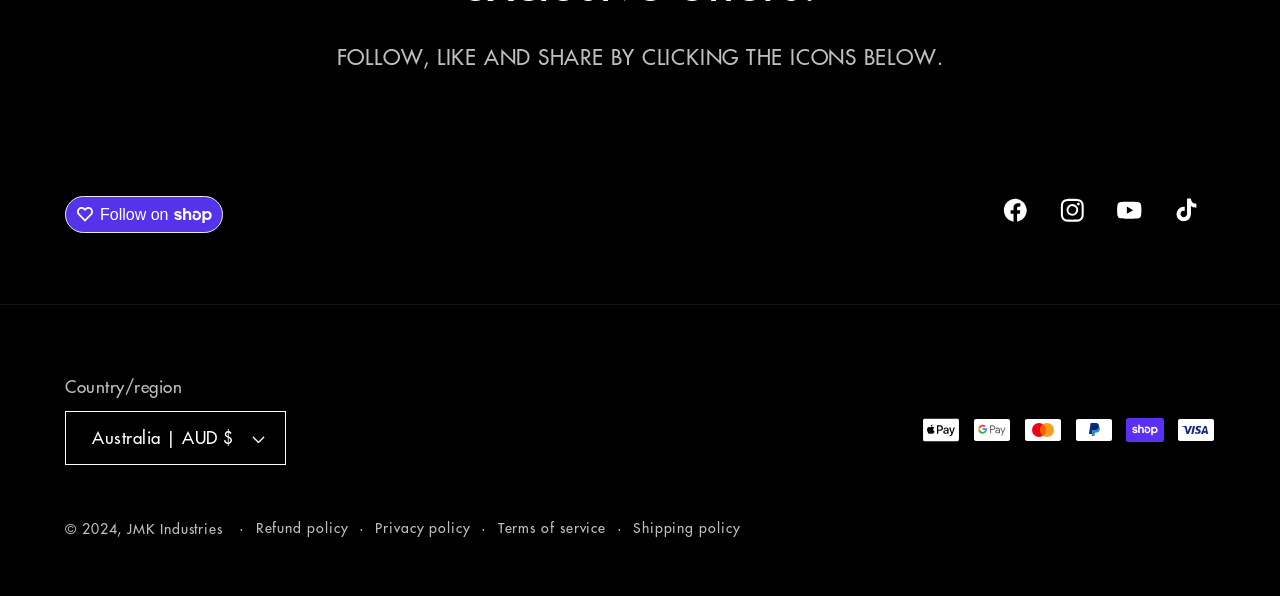What social media platforms are available?
Examine the image and give a concise answer in one word or a short phrase.

Facebook, Instagram, YouTube, TikTok